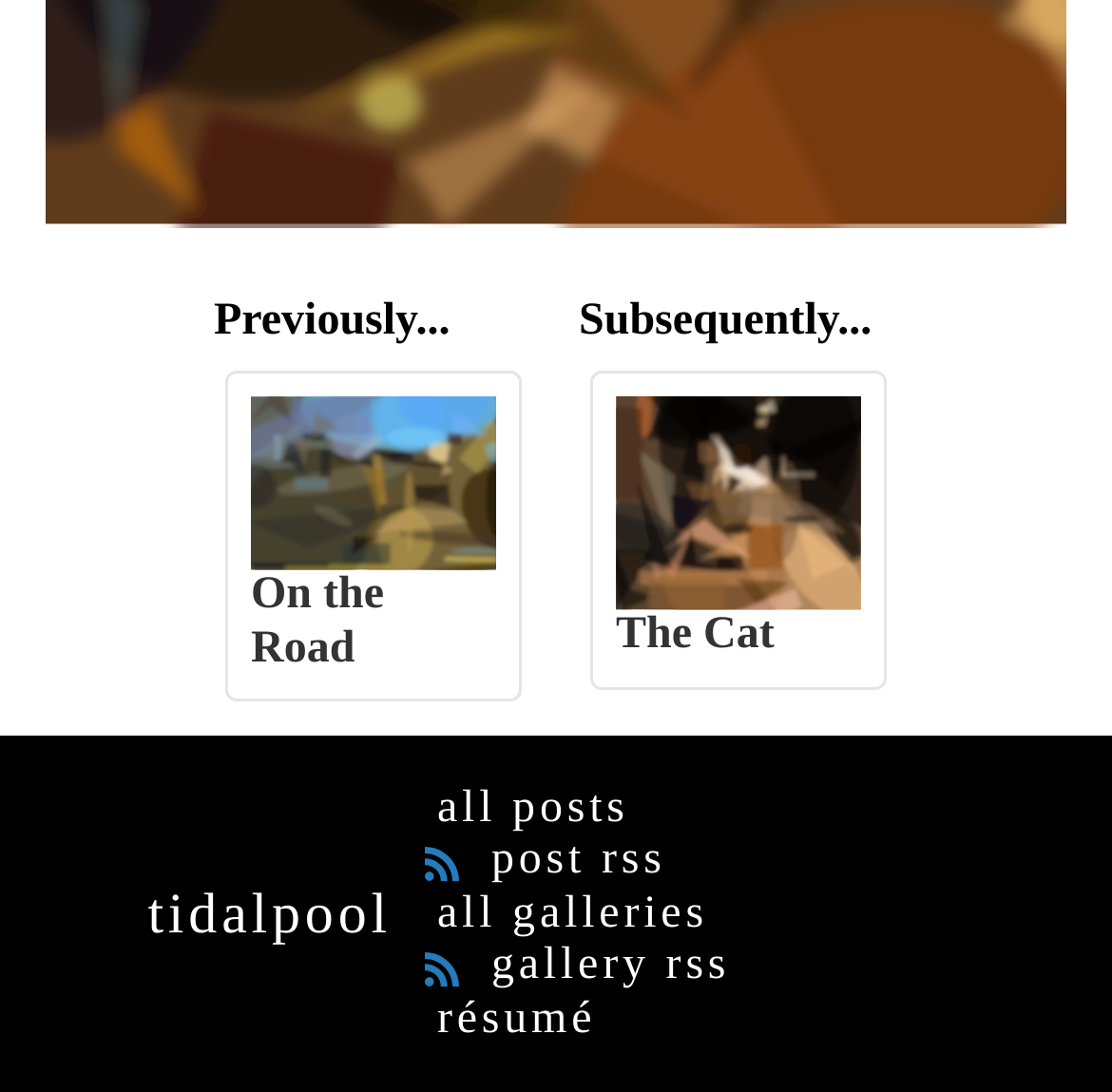Answer in one word or a short phrase: 
What is the last link in the bottom section?

résumé